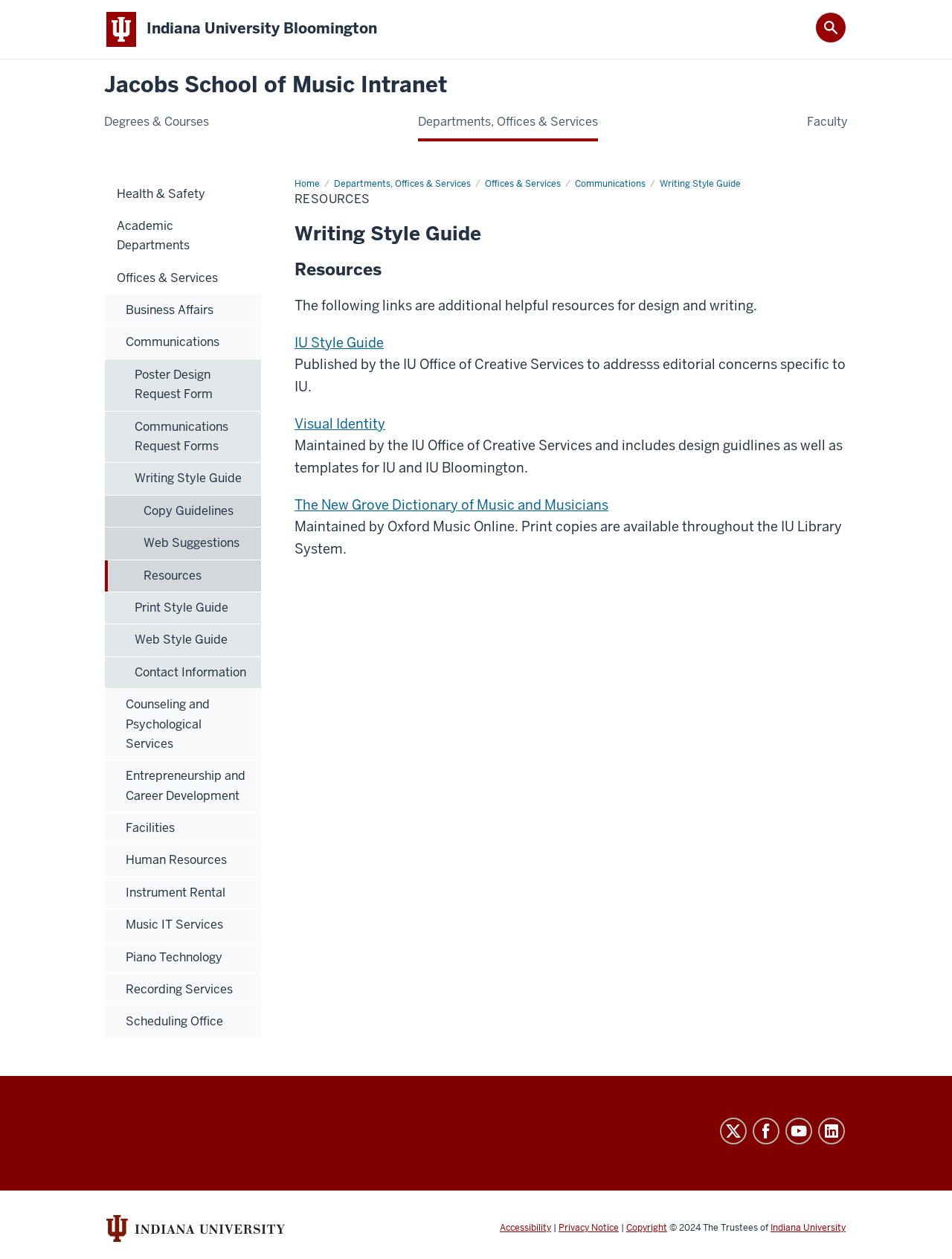What is the name of the dictionary listed?
Can you provide a detailed and comprehensive answer to the question?

I found the answer by looking at the links in the main section of the webpage. One of the links is titled 'The New Grove Dictionary of Music and Musicians', which suggests that it is a dictionary.